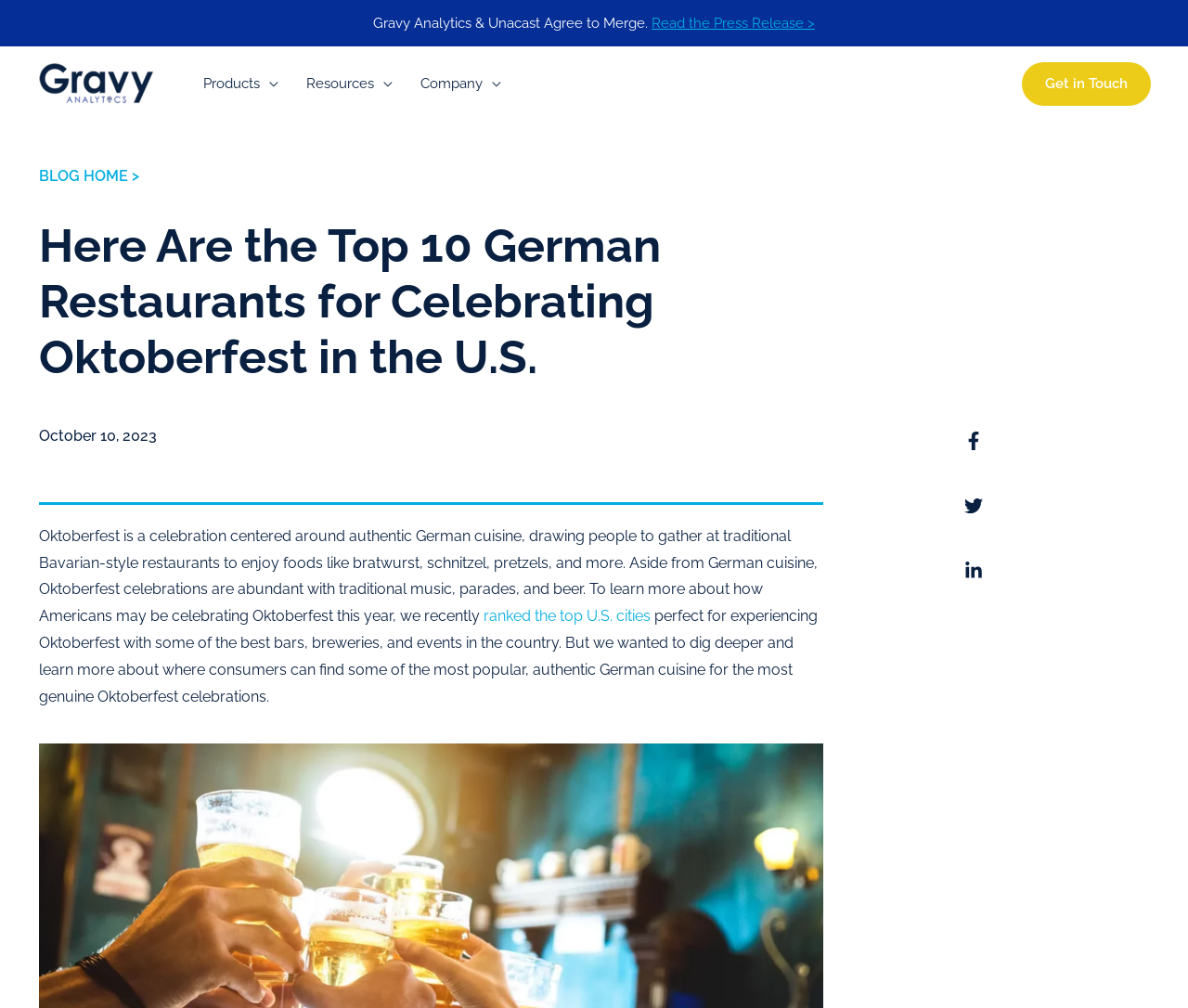Answer the question below with a single word or a brief phrase: 
How many menu toggles are in the site navigation?

3